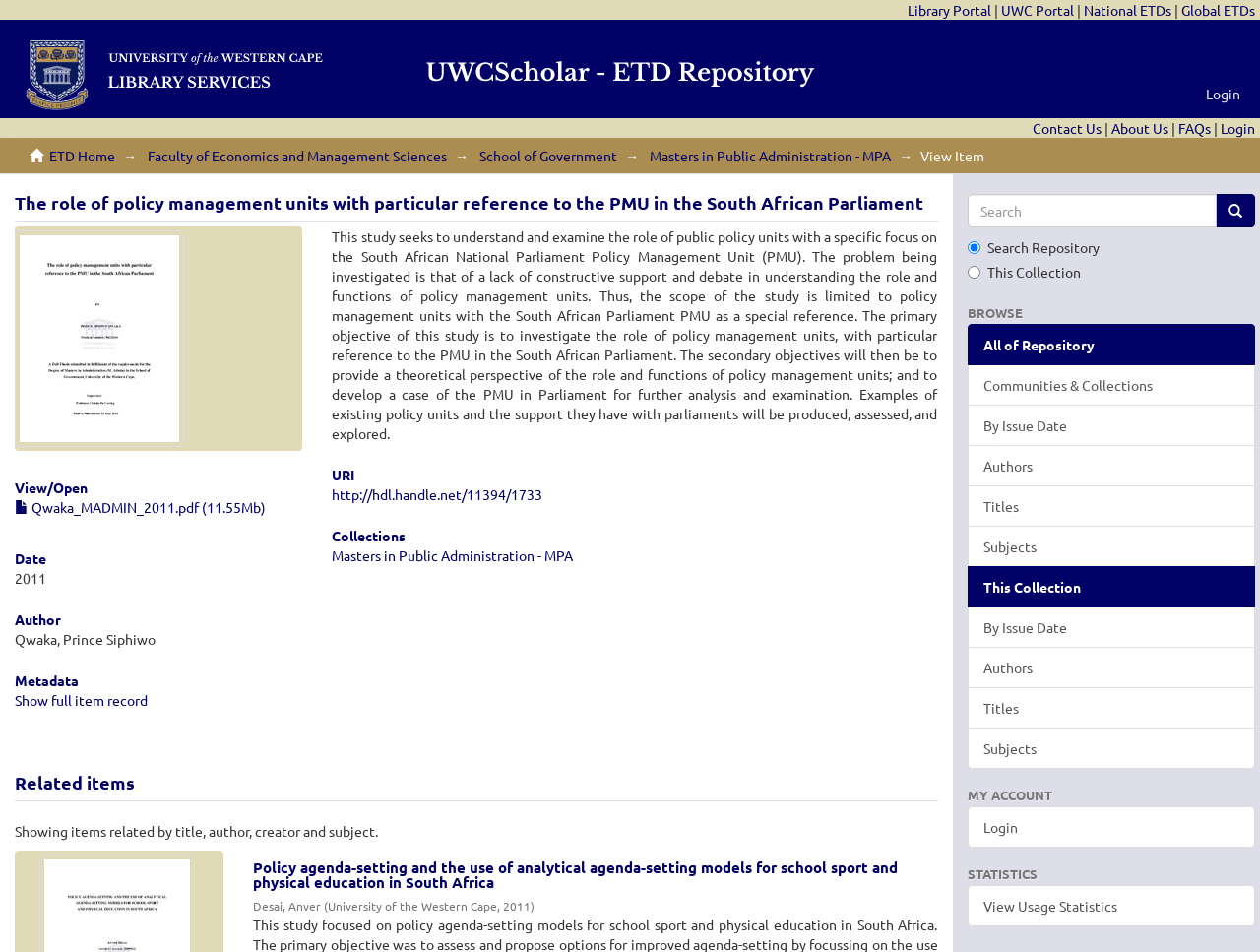What is the title of the item?
Your answer should be a single word or phrase derived from the screenshot.

The role of policy management units